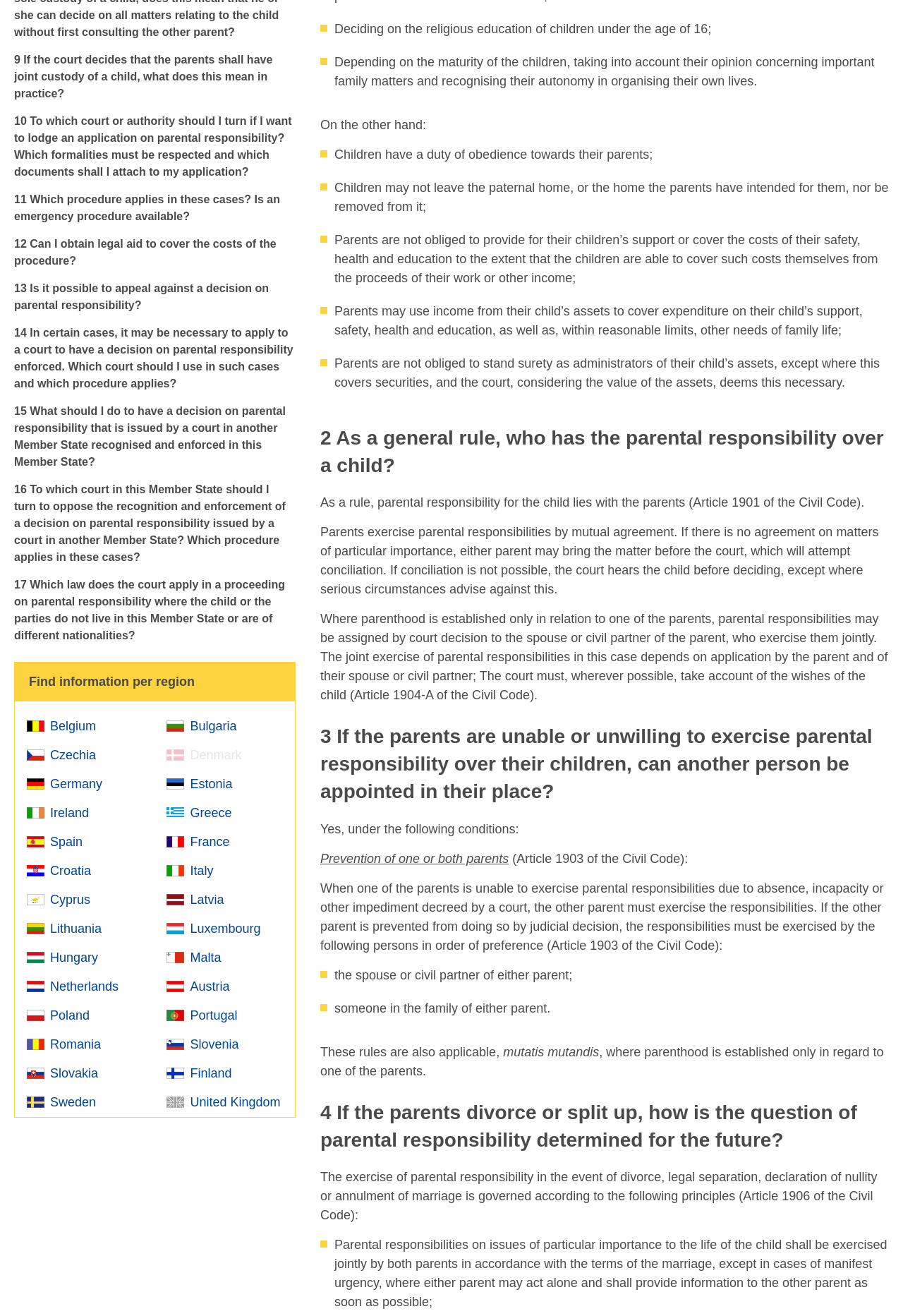What is the condition for assigning parental responsibilities to the spouse or civil partner of the parent?
Answer the question with as much detail as you can, using the image as a reference.

According to the webpage, parental responsibilities may be assigned by court decision to the spouse or civil partner of the parent, who exercise them jointly, but this depends on application by the parent and of their spouse or civil partner.